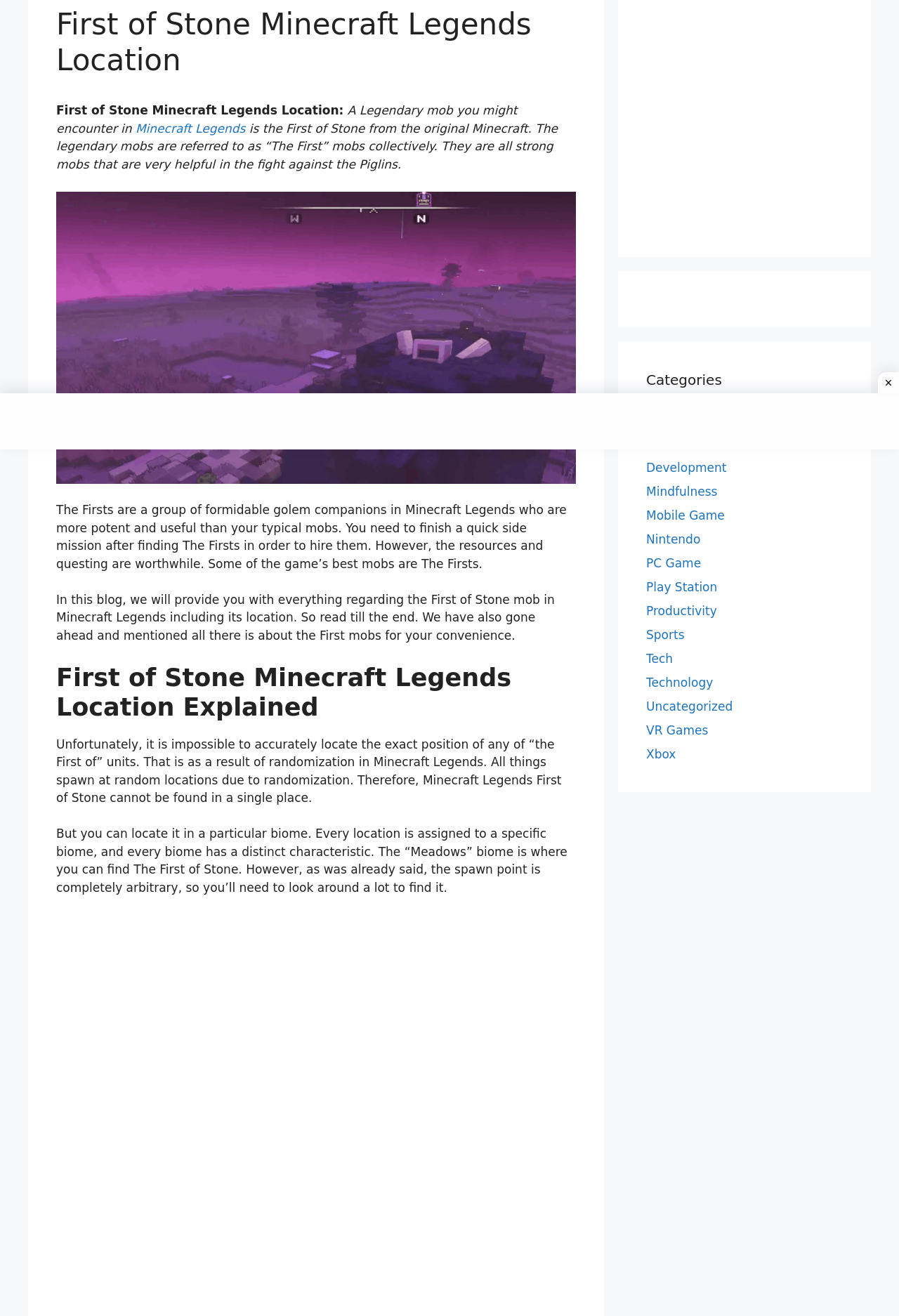Bounding box coordinates are given in the format (top-left x, top-left y, bottom-right x, bottom-right y). All values should be floating point numbers between 0 and 1. Provide the bounding box coordinate for the UI element described as: Play Station

[0.719, 0.441, 0.798, 0.451]